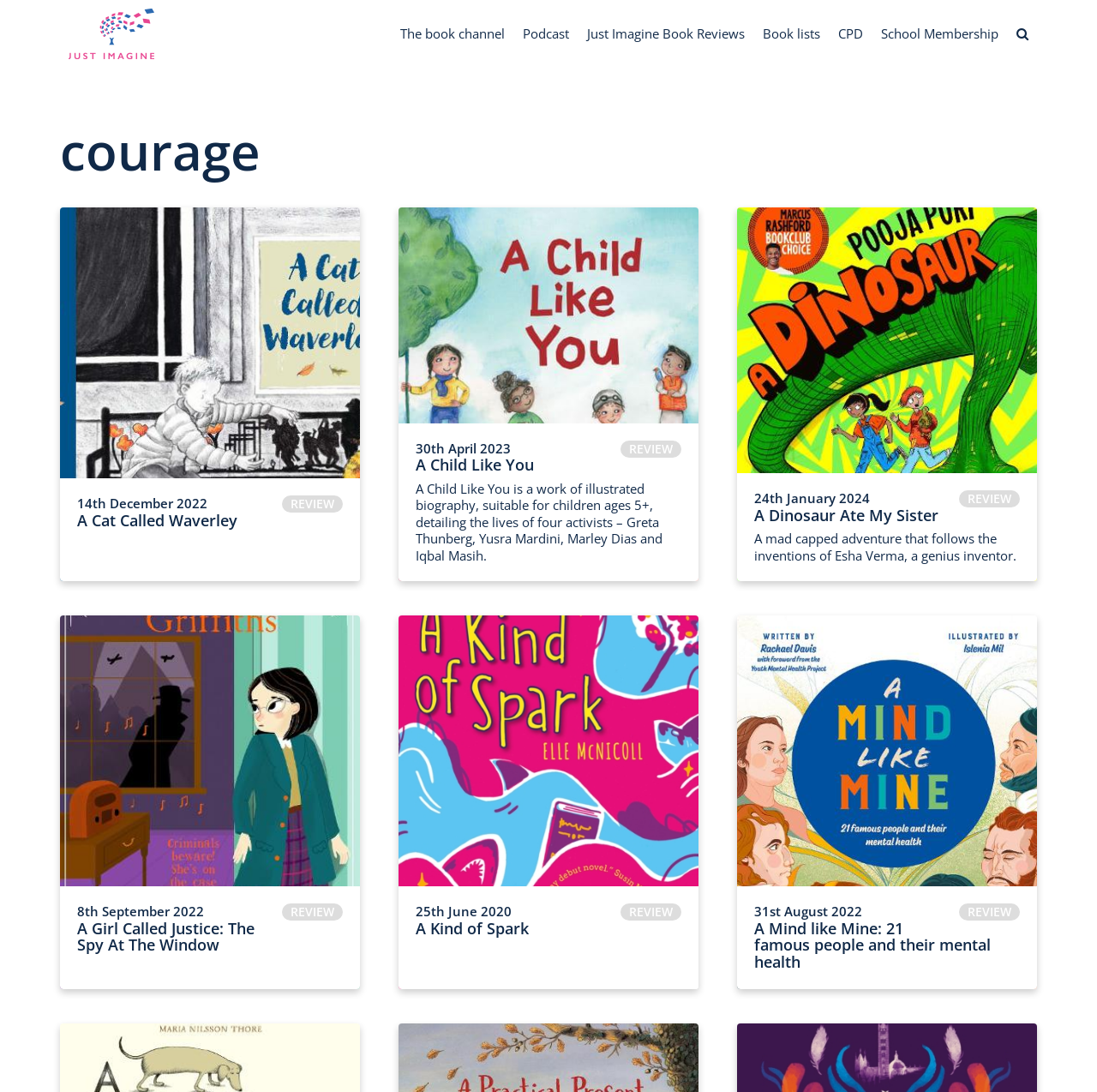Please indicate the bounding box coordinates for the clickable area to complete the following task: "Click on The book channel link". The coordinates should be specified as four float numbers between 0 and 1, i.e., [left, top, right, bottom].

[0.356, 0.008, 0.468, 0.054]